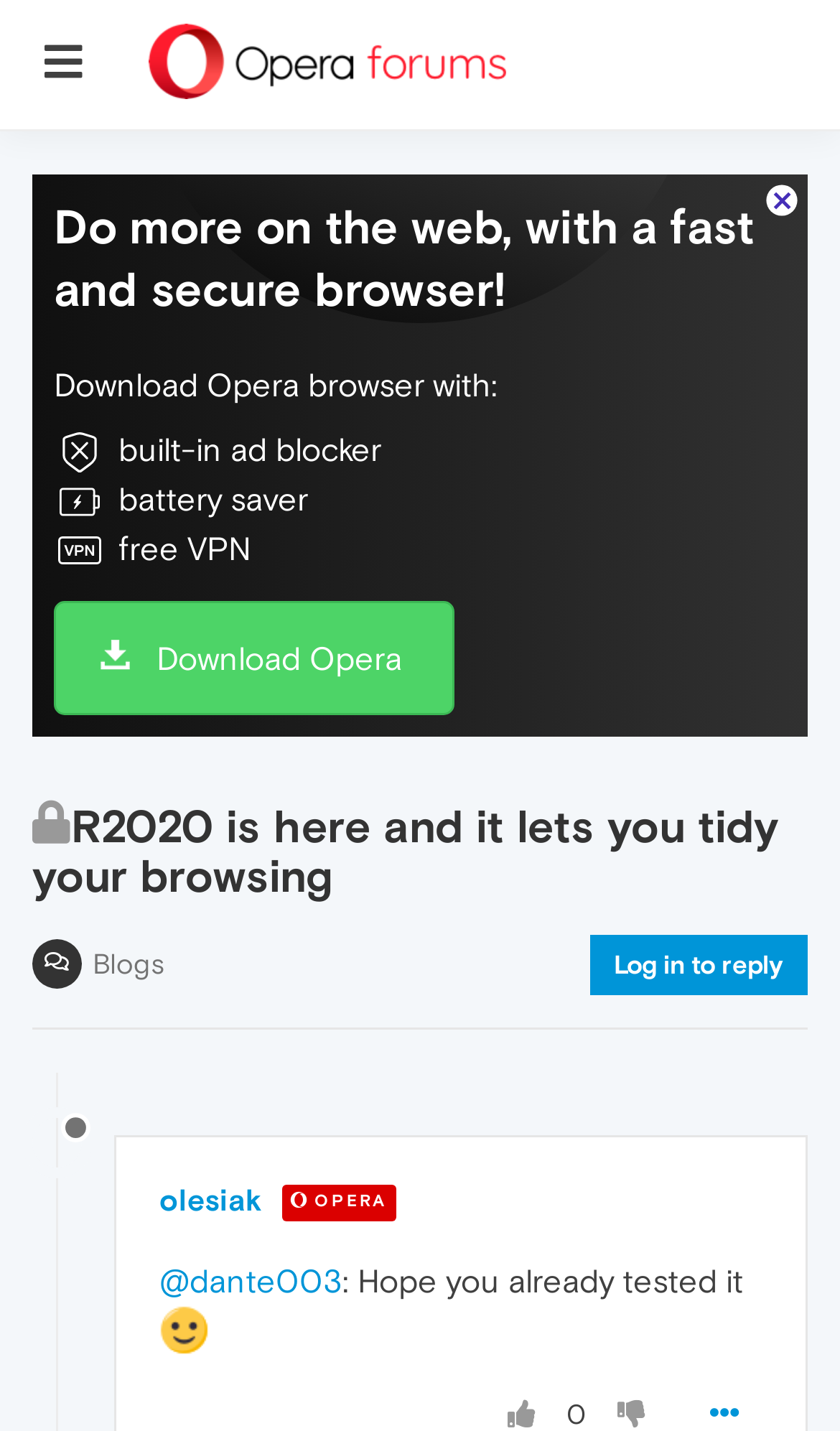What is the date of the second post?
Look at the screenshot and provide an in-depth answer.

I searched for the date and time of the second post, and found it below the username of the second poster, which is 'Feb 26, 2020, 6:21 PM'.